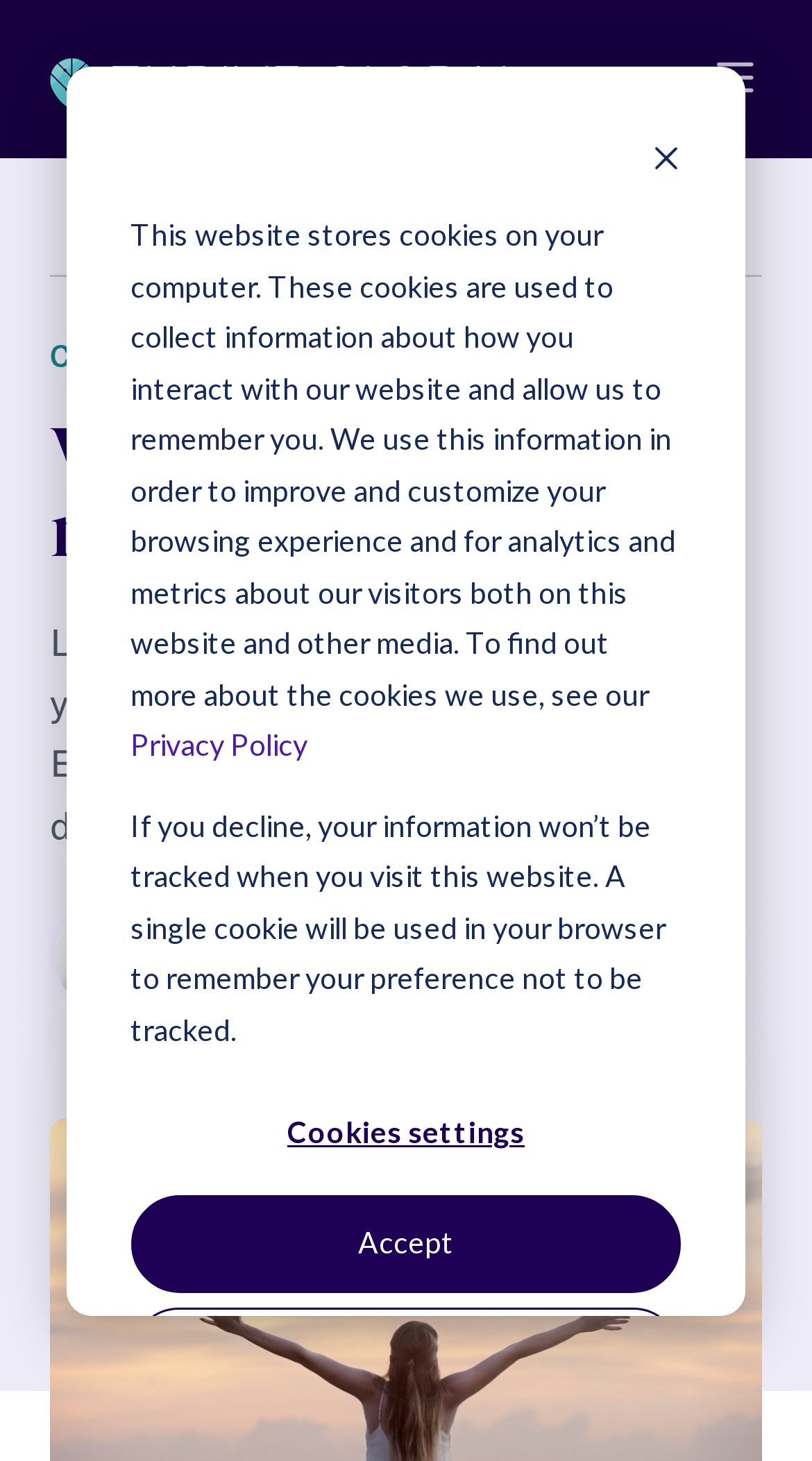Please find the bounding box coordinates of the section that needs to be clicked to achieve this instruction: "Search site".

[0.816, 0.12, 0.938, 0.177]